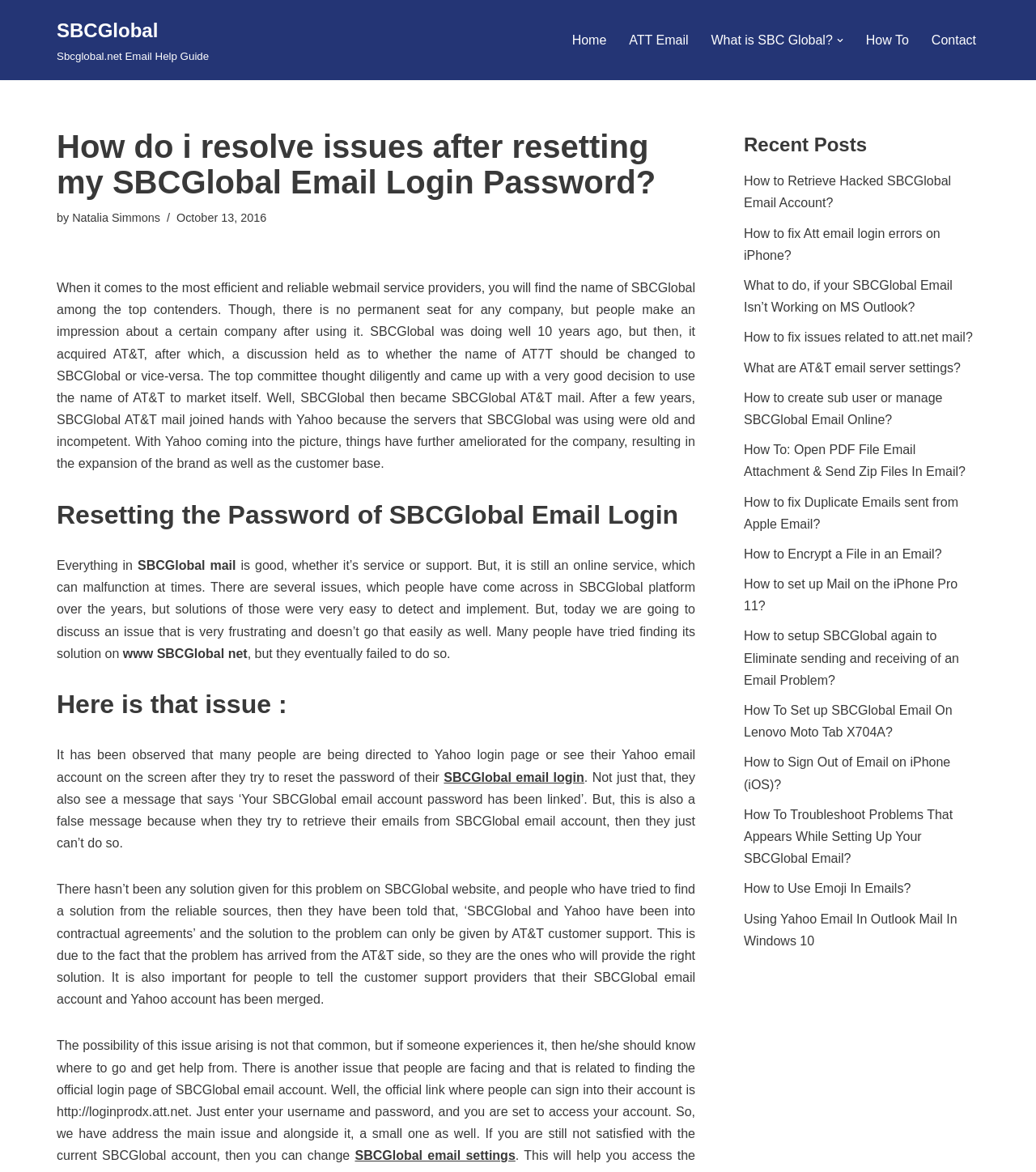Carefully observe the image and respond to the question with a detailed answer:
What is the name of the author of the blog post?

The author of the blog post is mentioned as 'Natalia Simmons' in the webpage, along with the date of the post, October 13, 2016.